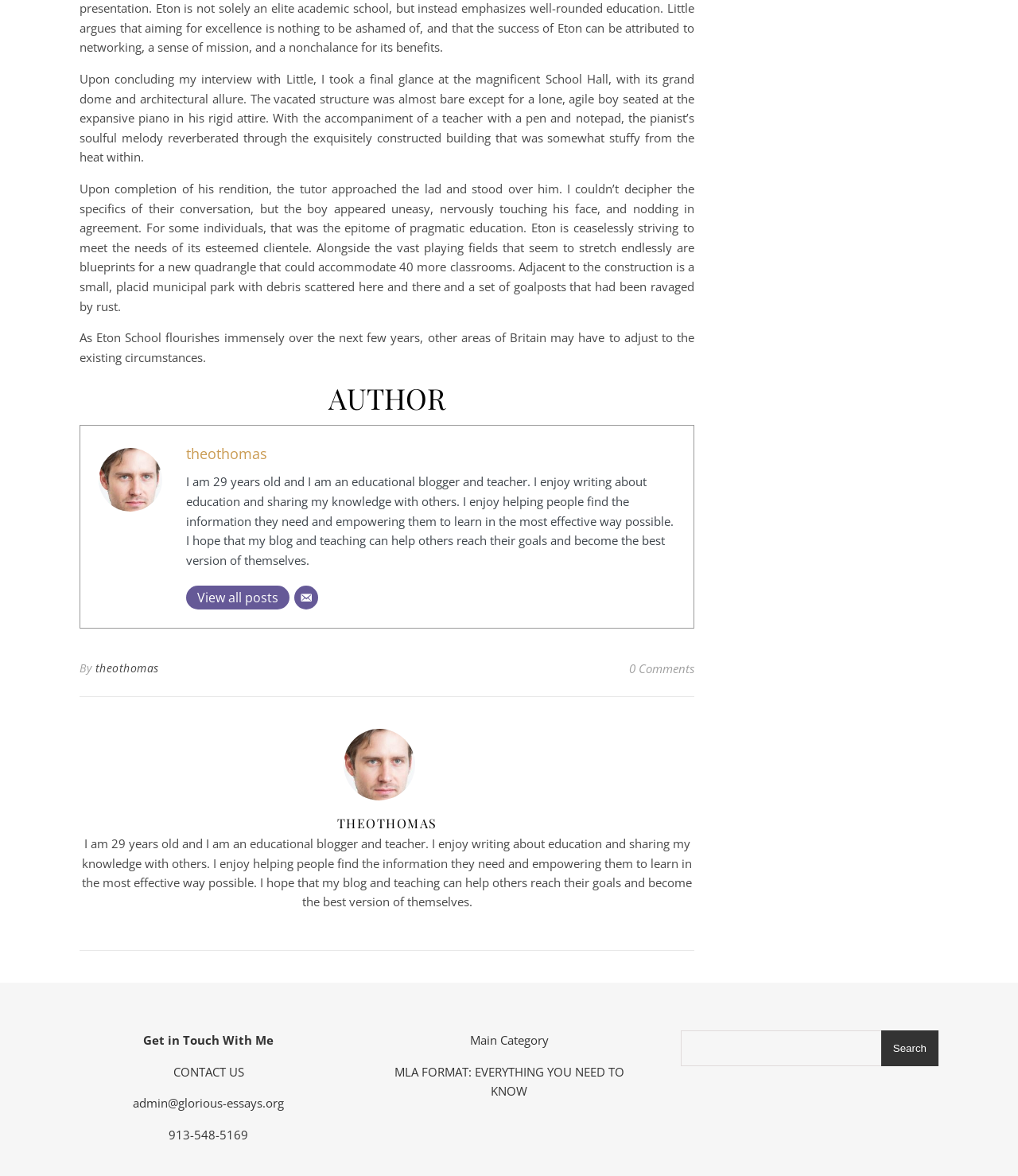What is the profession of the author?
Please provide a single word or phrase as the answer based on the screenshot.

educational blogger and teacher